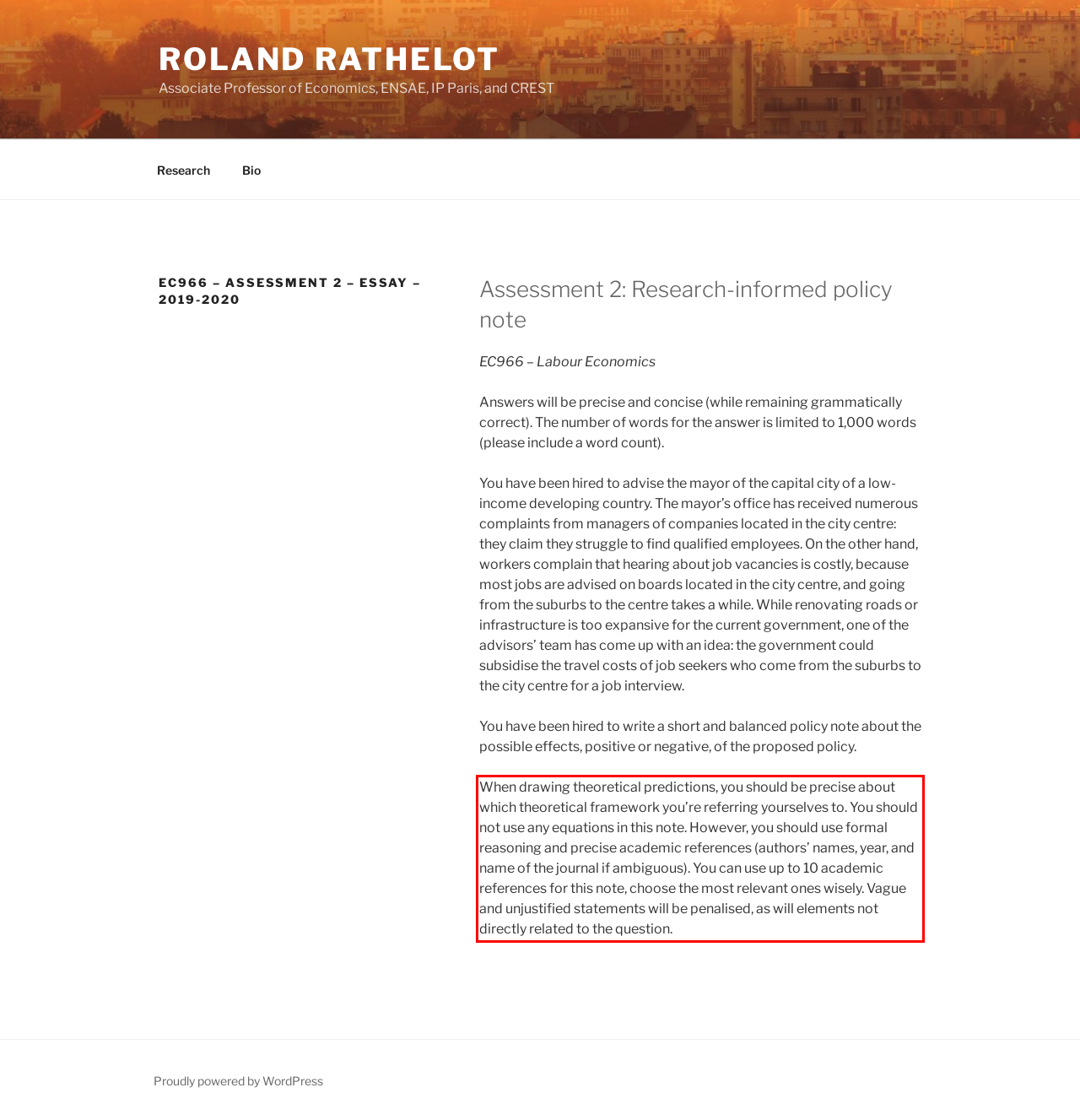Look at the webpage screenshot and recognize the text inside the red bounding box.

When drawing theoretical predictions, you should be precise about which theoretical framework you’re referring yourselves to. You should not use any equations in this note. However, you should use formal reasoning and precise academic references (authors’ names, year, and name of the journal if ambiguous). You can use up to 10 academic references for this note, choose the most relevant ones wisely. Vague and unjustified statements will be penalised, as will elements not directly related to the question.